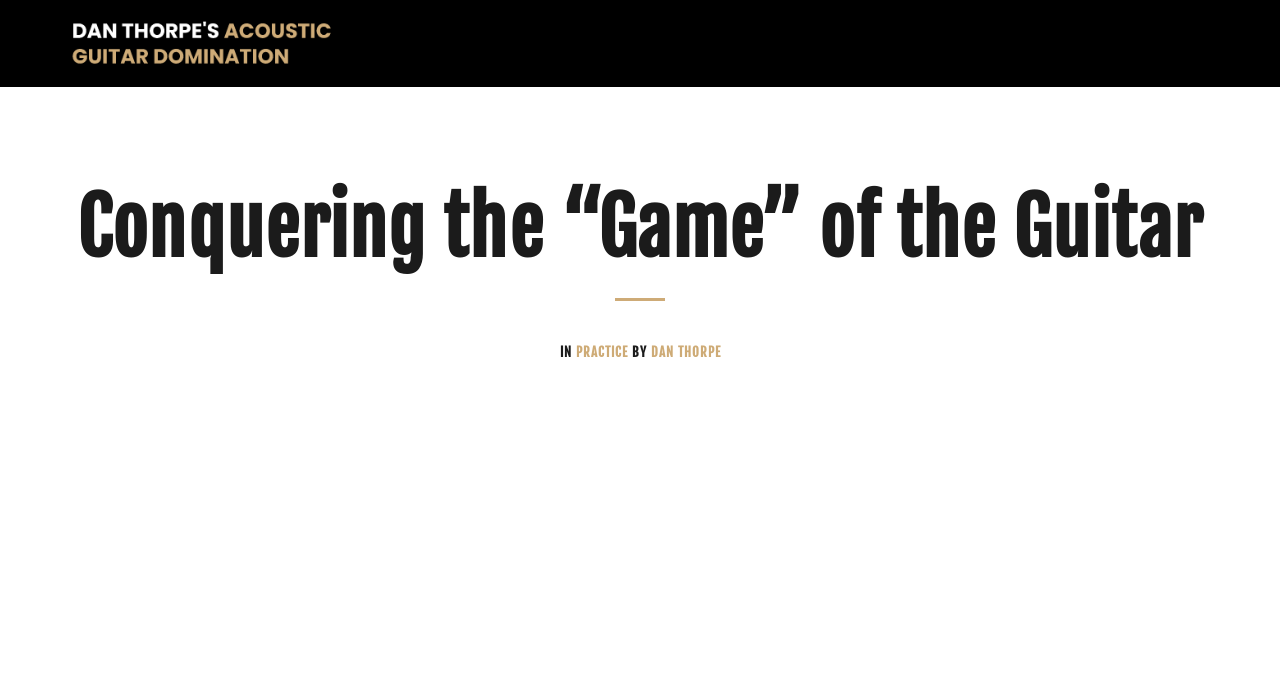What is the word next to 'IN' on the webpage?
Answer the question with a thorough and detailed explanation.

The word next to 'IN' on the webpage is 'PRACTICE' which is a link located at the top center of the webpage with a bounding box coordinate of [0.45, 0.5, 0.493, 0.523].